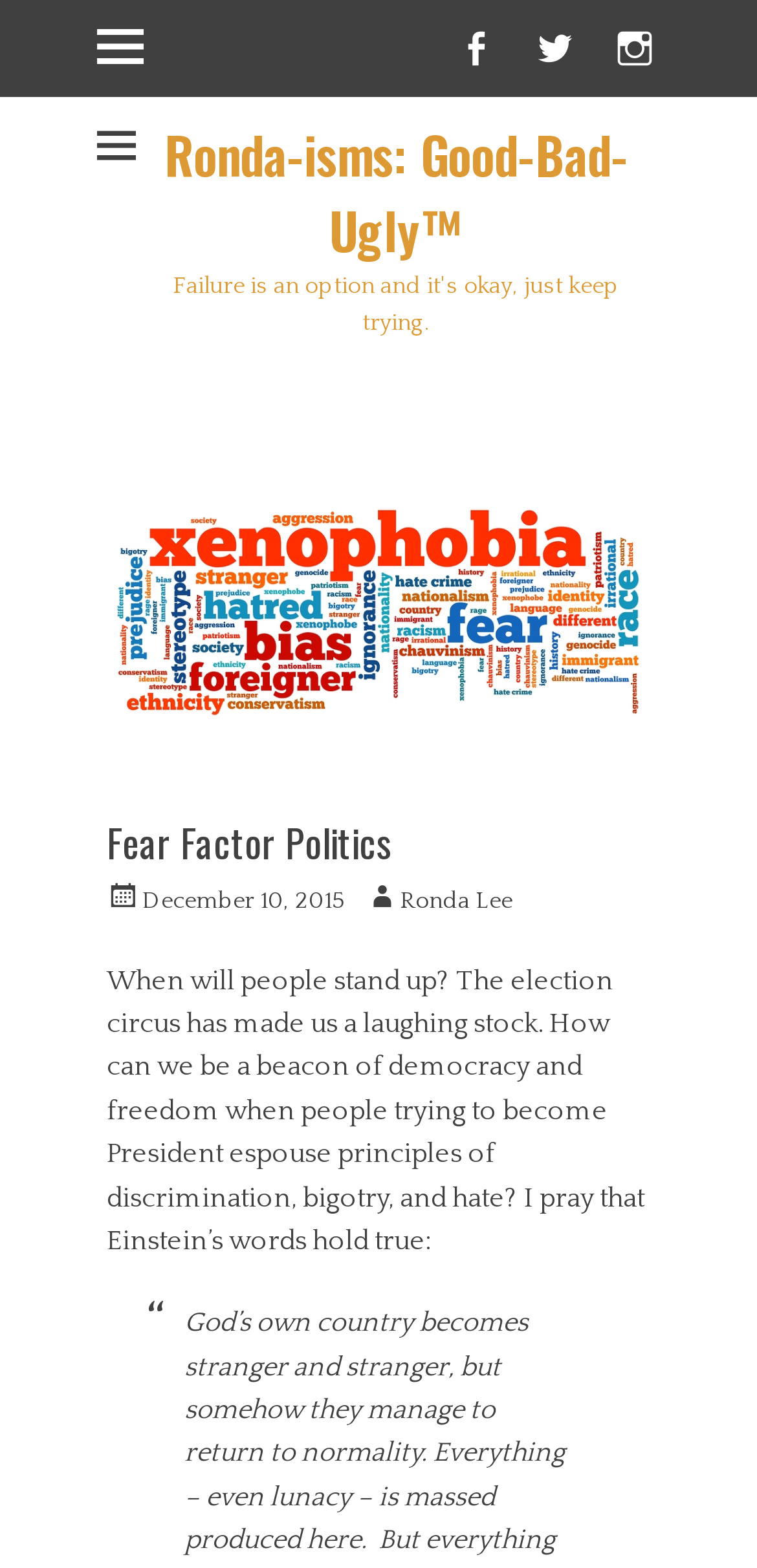What is the quote mentioned in the post?
Provide a detailed and extensive answer to the question.

The post mentions a quote from Einstein, but the exact quote is not specified. It is mentioned in the context of the author's prayer that Einstein's words hold true.